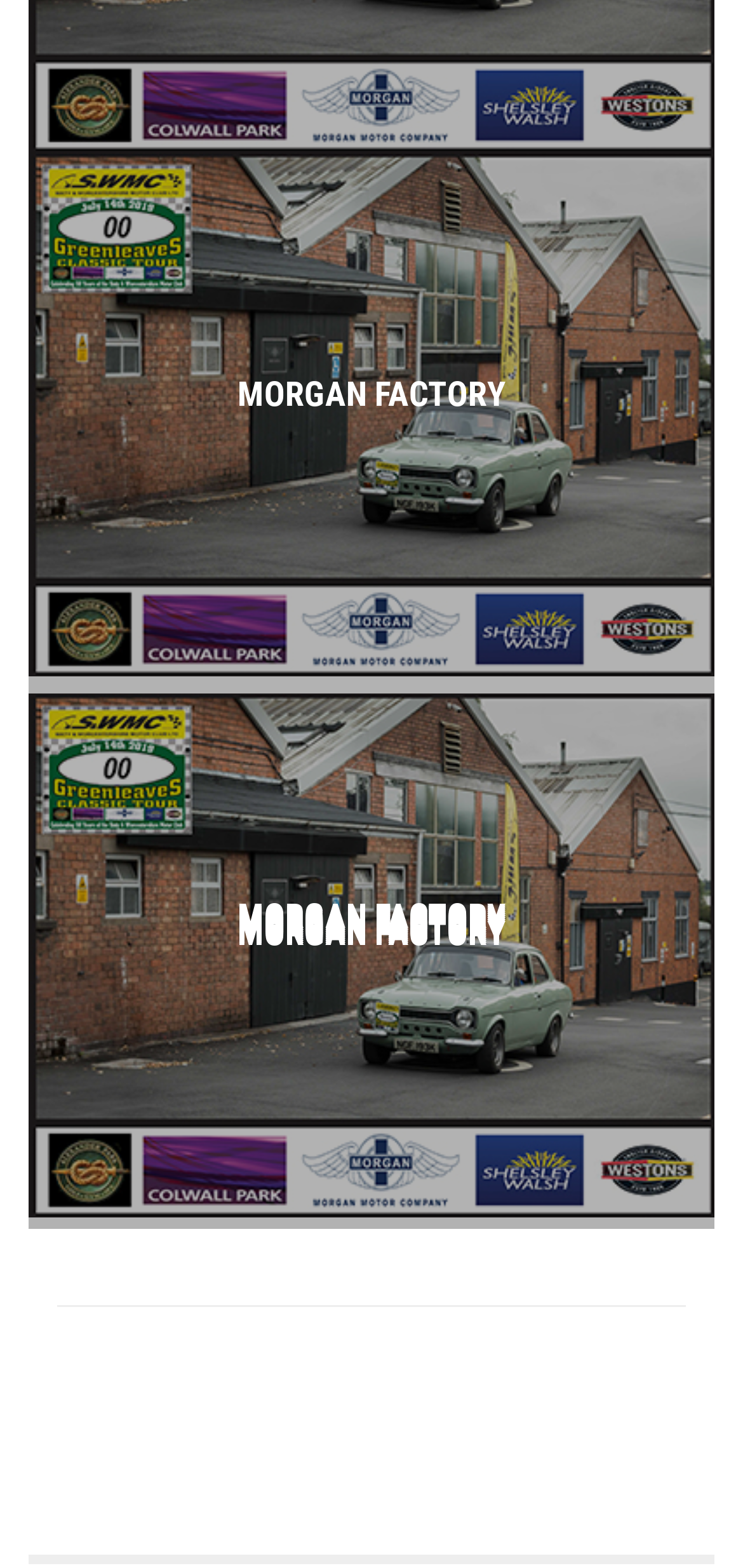Please identify the bounding box coordinates of the element's region that should be clicked to execute the following instruction: "click the middle Morgan Factory link". The bounding box coordinates must be four float numbers between 0 and 1, i.e., [left, top, right, bottom].

[0.319, 0.571, 0.681, 0.597]